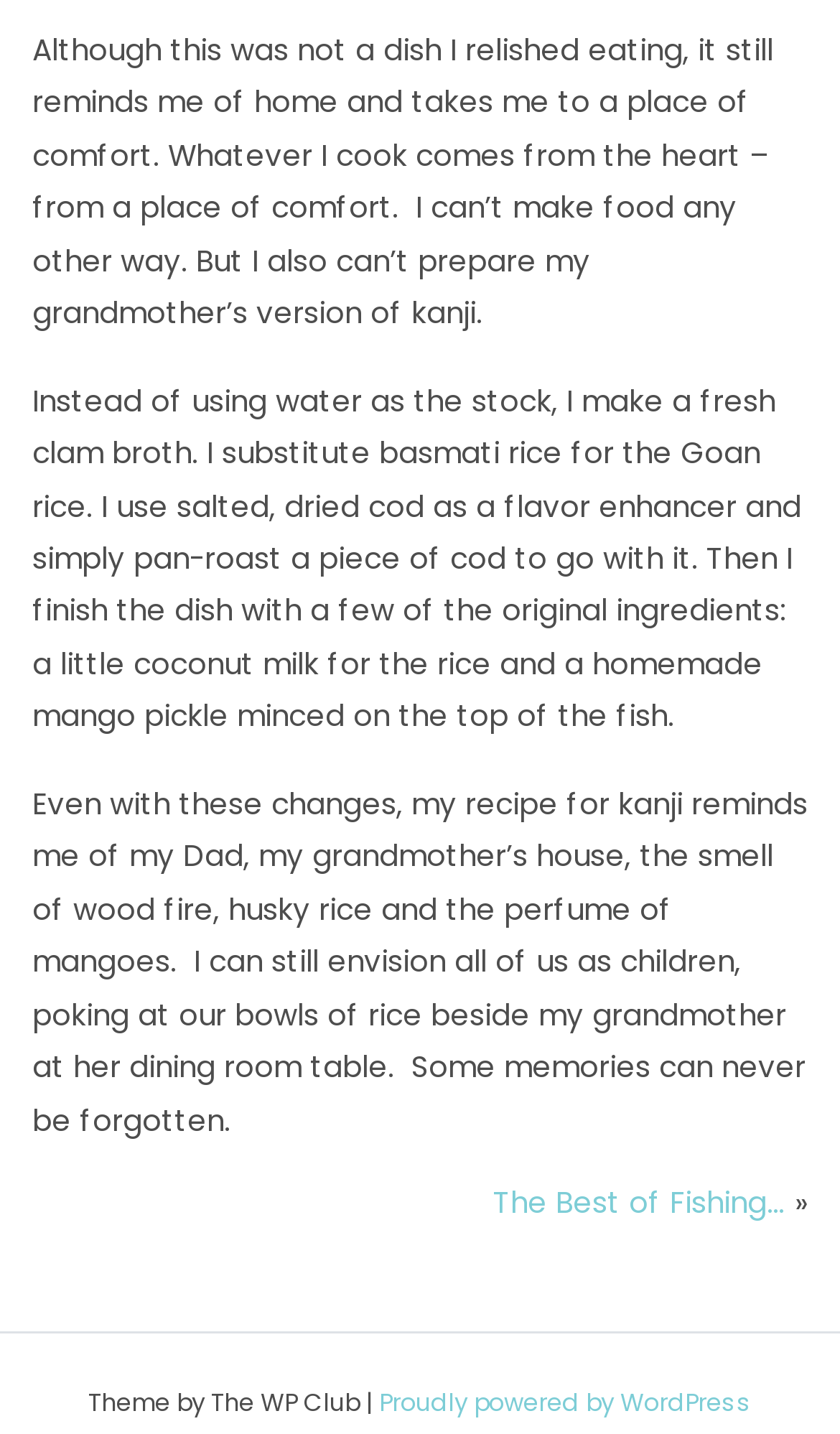Answer the question briefly using a single word or phrase: 
What is the author's inspiration for cooking?

Comfort and home